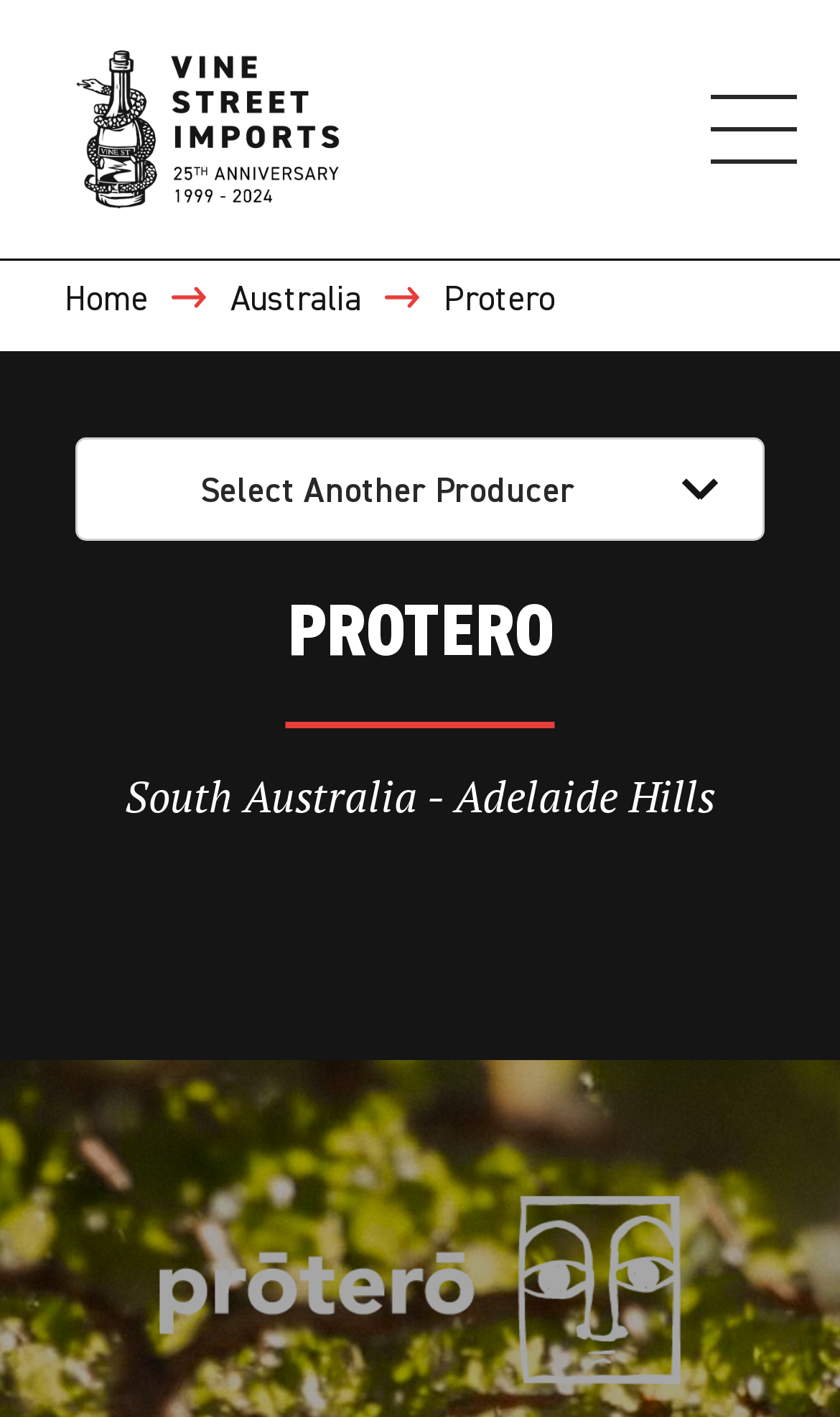Please answer the following question using a single word or phrase: 
How many links are there in the top navigation?

3